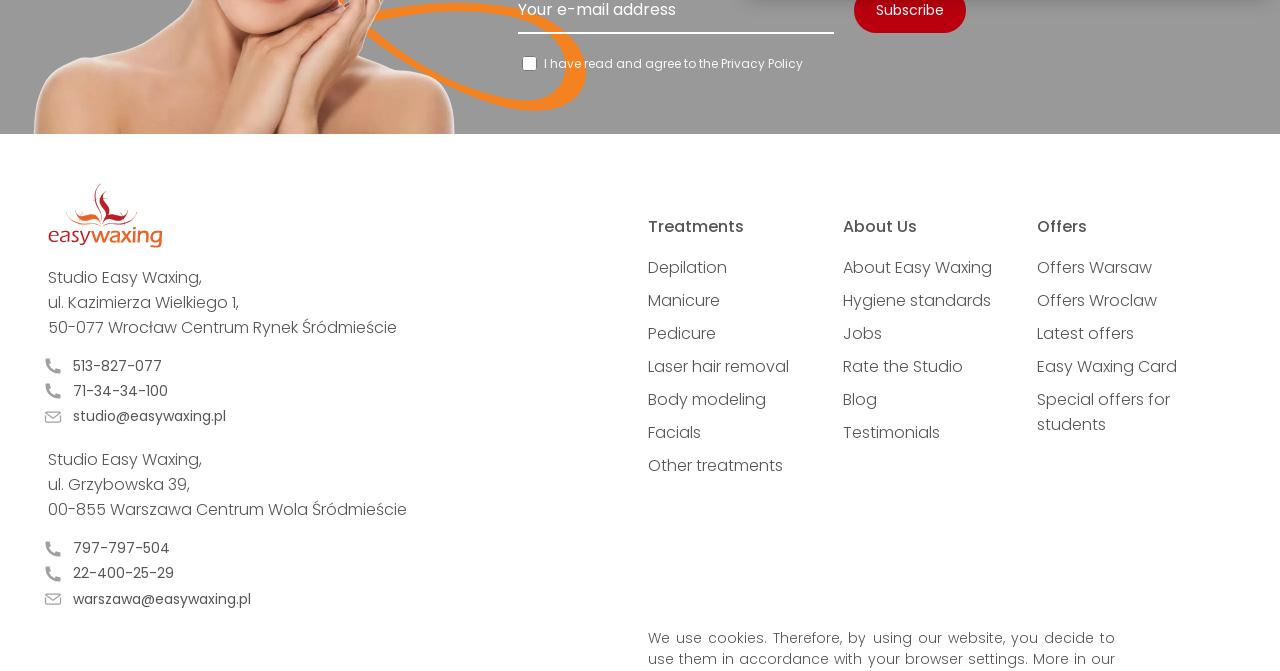Find the bounding box coordinates of the element to click in order to complete the given instruction: "Click on the Laser hair removal treatment link."

[0.506, 0.529, 0.616, 0.563]